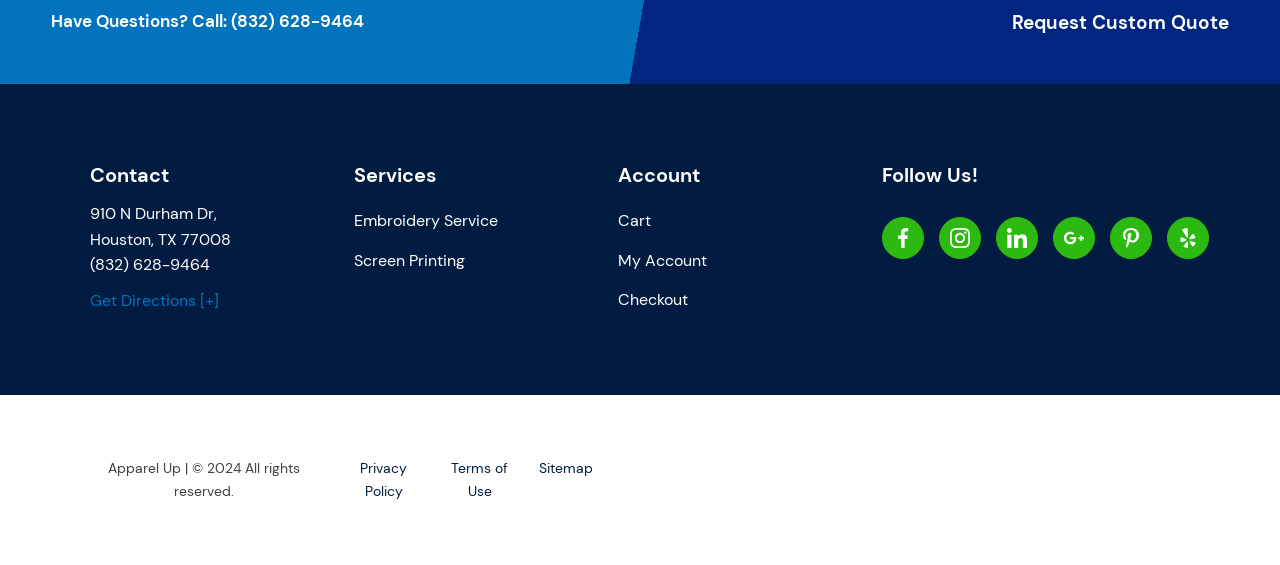Indicate the bounding box coordinates of the element that needs to be clicked to satisfy the following instruction: "Request a custom quote". The coordinates should be four float numbers between 0 and 1, i.e., [left, top, right, bottom].

[0.79, 0.015, 0.96, 0.069]